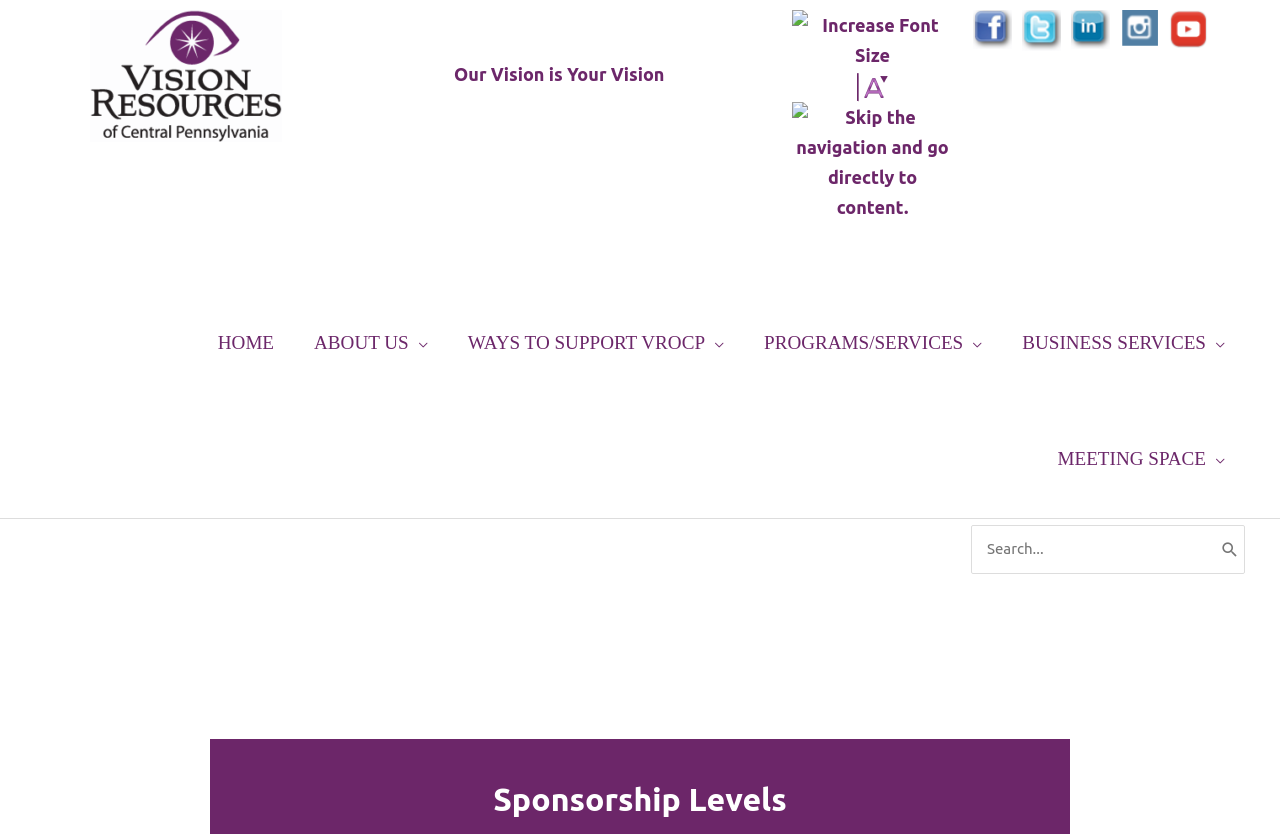Identify the bounding box coordinates of the clickable region to carry out the given instruction: "Increase font size".

[0.619, 0.033, 0.745, 0.057]